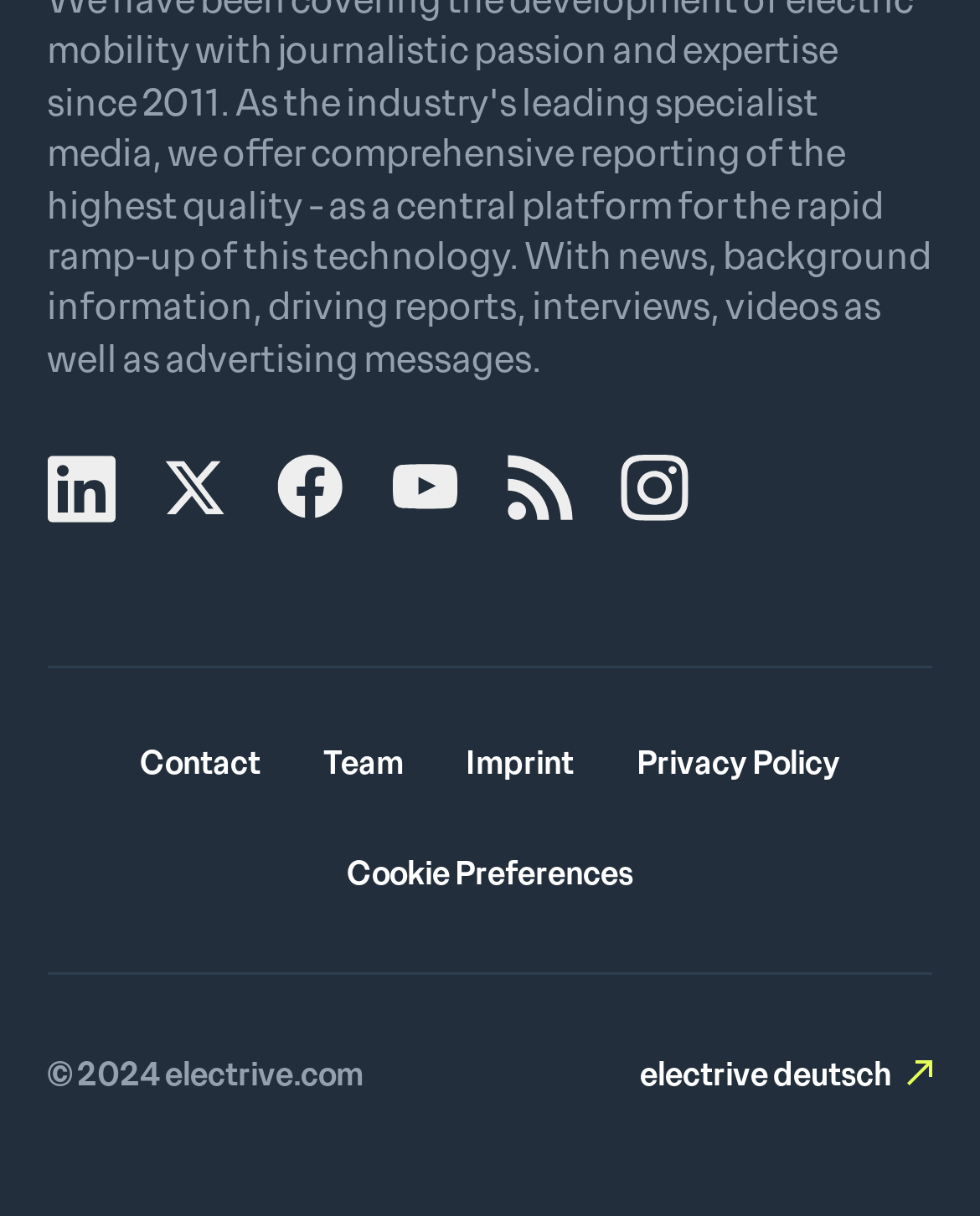Locate the bounding box for the described UI element: "Imprint". Ensure the coordinates are four float numbers between 0 and 1, formatted as [left, top, right, bottom].

[0.476, 0.61, 0.586, 0.647]